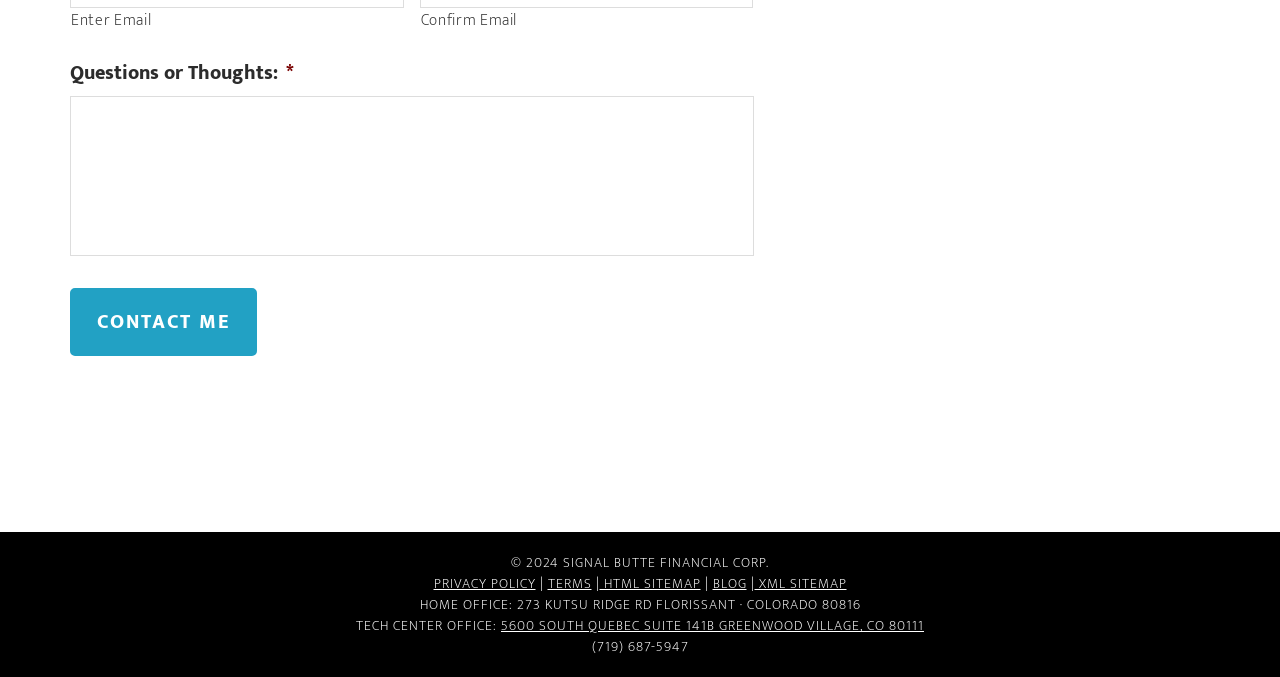Show the bounding box coordinates of the region that should be clicked to follow the instruction: "Call the office."

[0.462, 0.938, 0.538, 0.972]